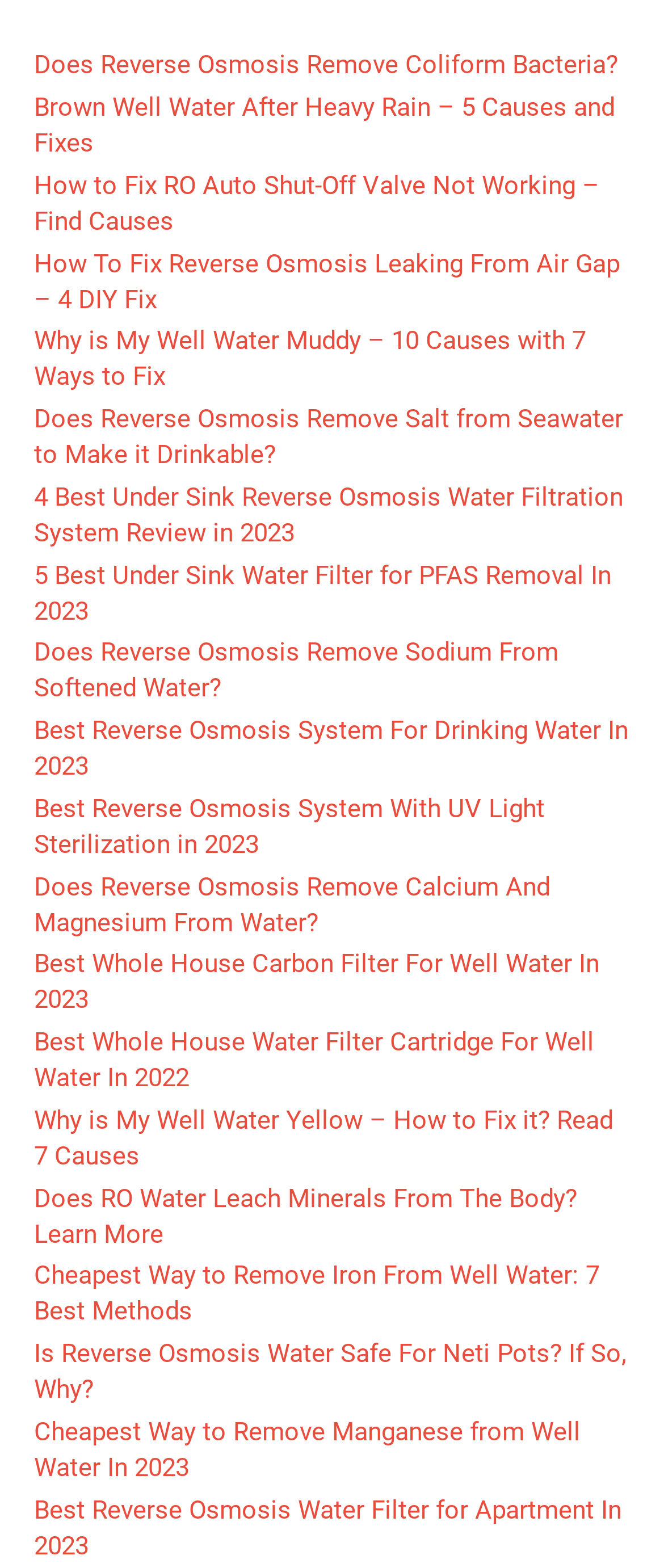What is the main topic of this webpage?
Answer the question with just one word or phrase using the image.

Water filtration